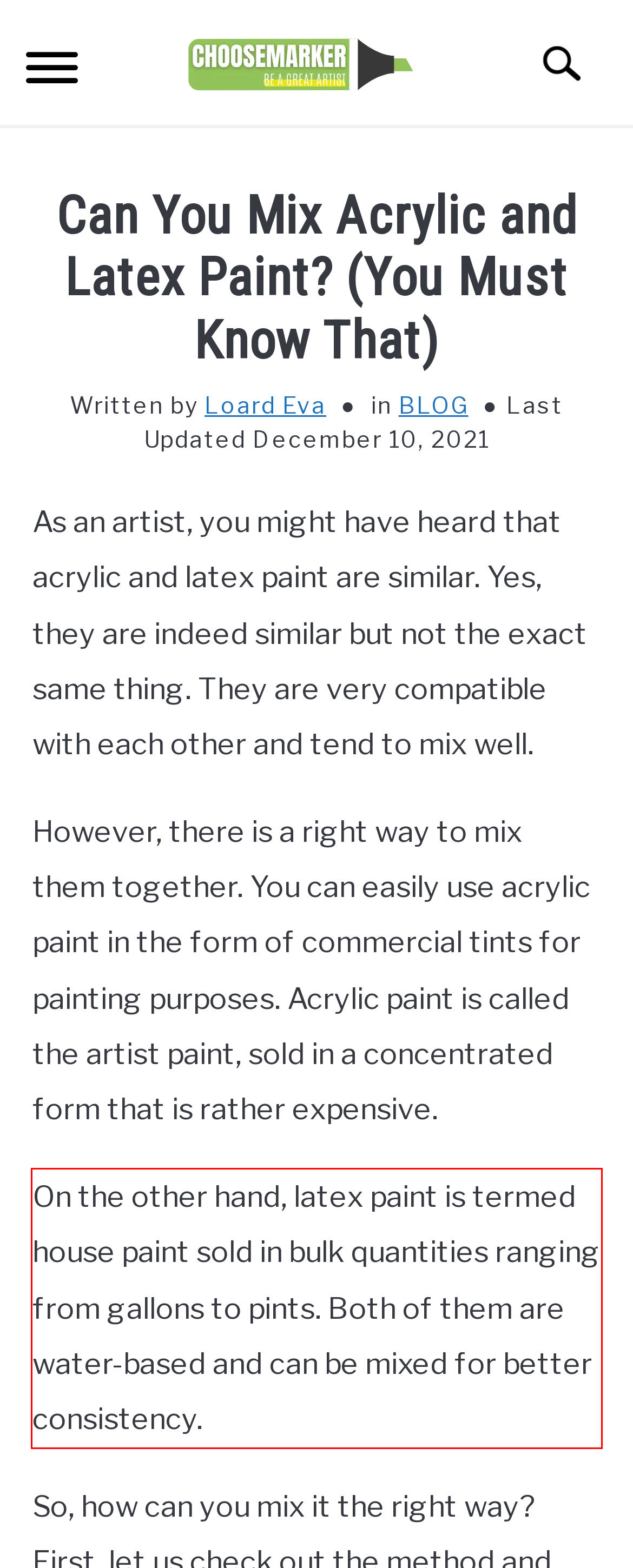Examine the screenshot of the webpage, locate the red bounding box, and generate the text contained within it.

On the other hand, latex paint is termed house paint sold in bulk quantities ranging from gallons to pints. Both of them are water-based and can be mixed for better consistency.